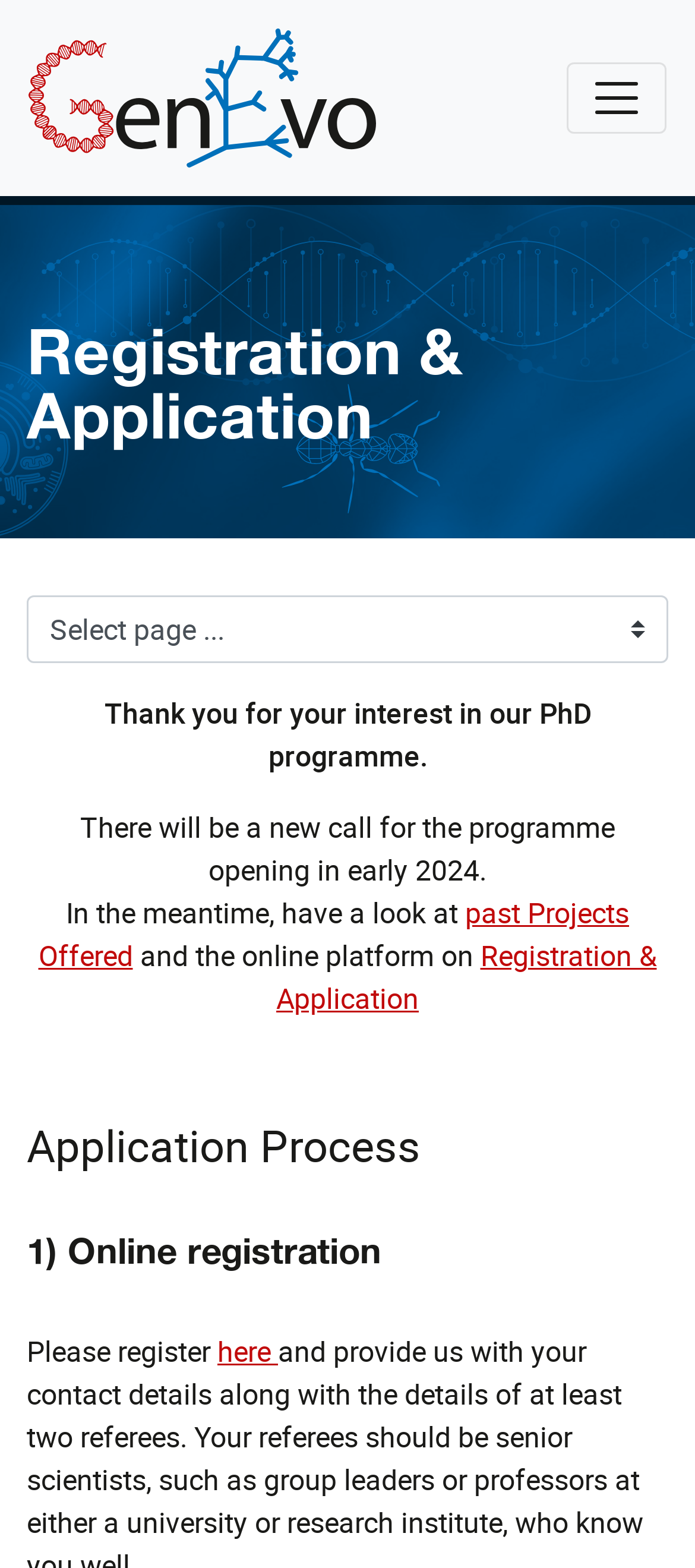What is the current status of the PhD programme application?
Answer the question with a detailed explanation, including all necessary information.

The webpage mentions that there will be a new call for the programme opening in early 2024, which implies that the application is not currently open.